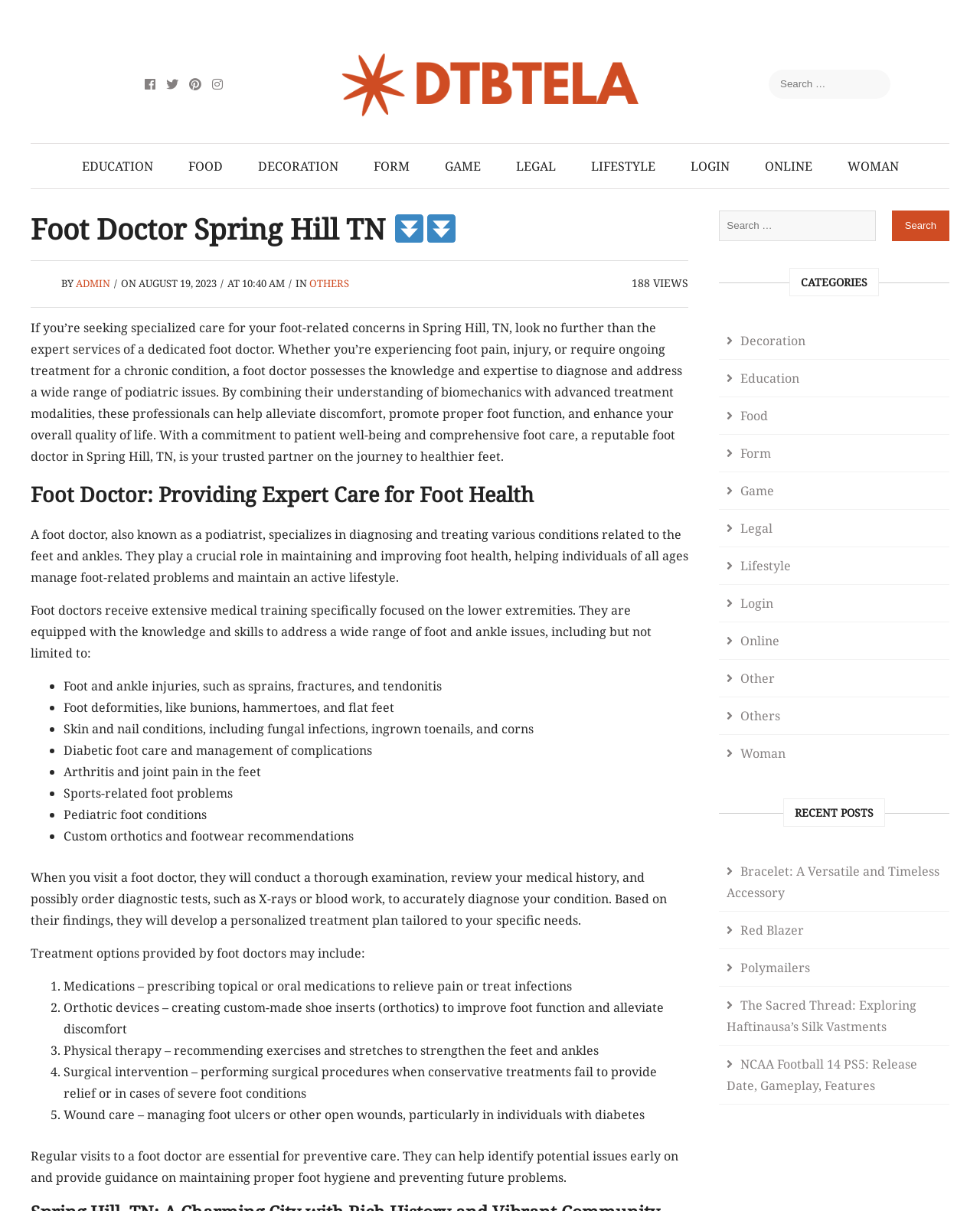Please identify the webpage's heading and generate its text content.

Foot Doctor Spring Hill TN 